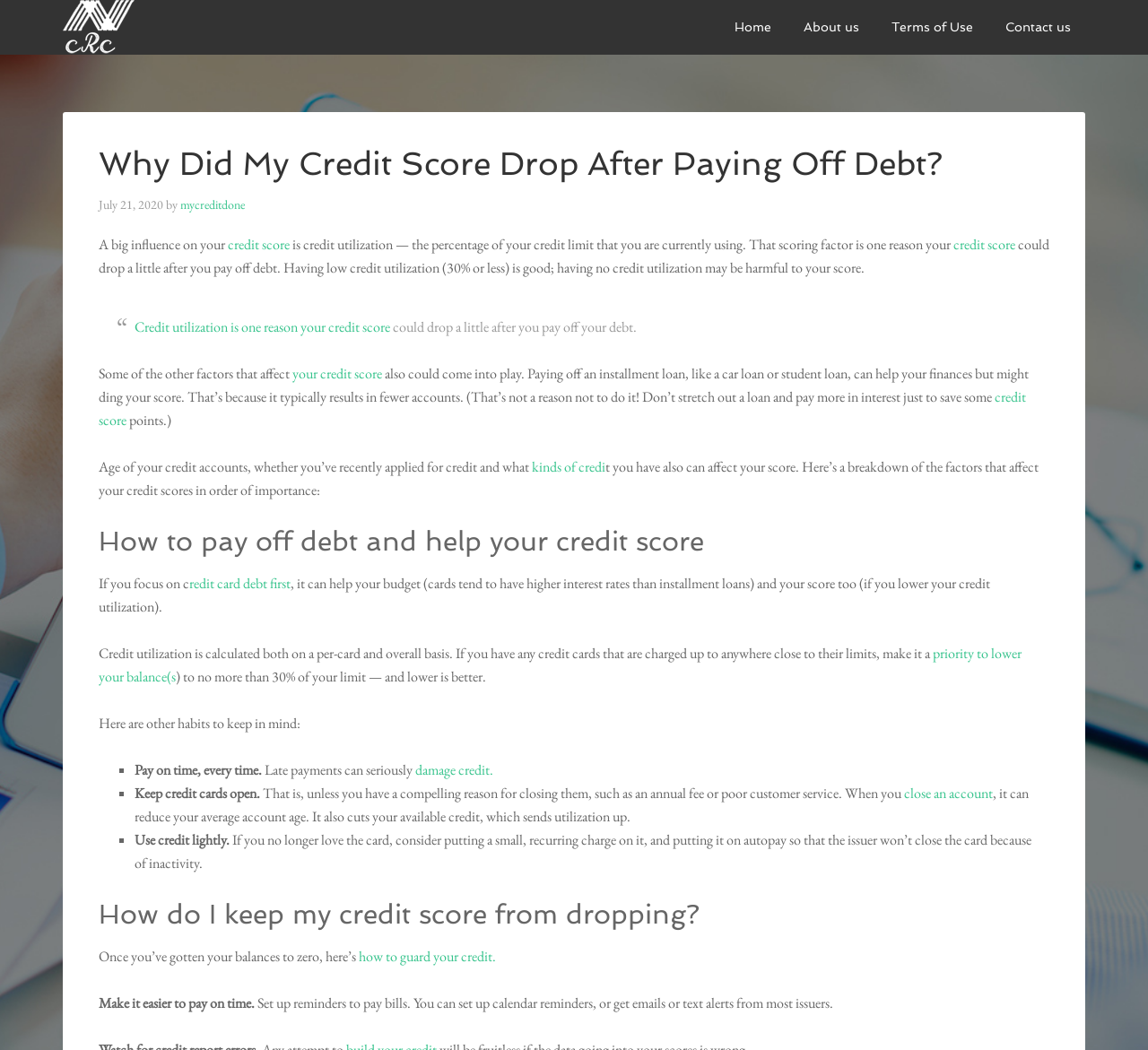Select the bounding box coordinates of the element I need to click to carry out the following instruction: "Click the 'mycreditdone' link".

[0.157, 0.187, 0.213, 0.202]